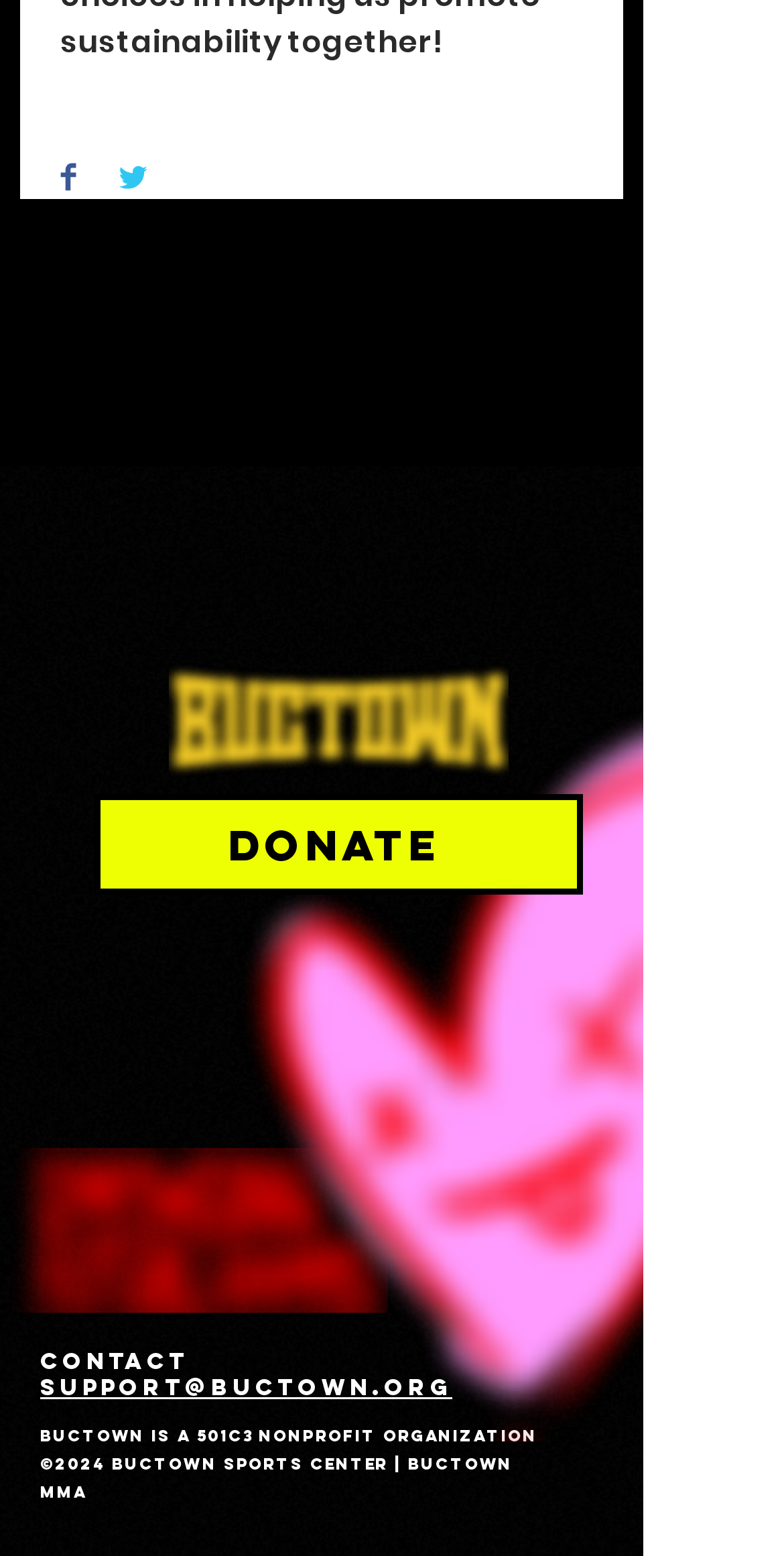How many social media platforms are listed?
Look at the image and construct a detailed response to the question.

The social media platforms are listed in the 'Social Bar' list, which contains links to 'X', 'Instagram', 'Youtube', and 'Facebook', making a total of 4 platforms.